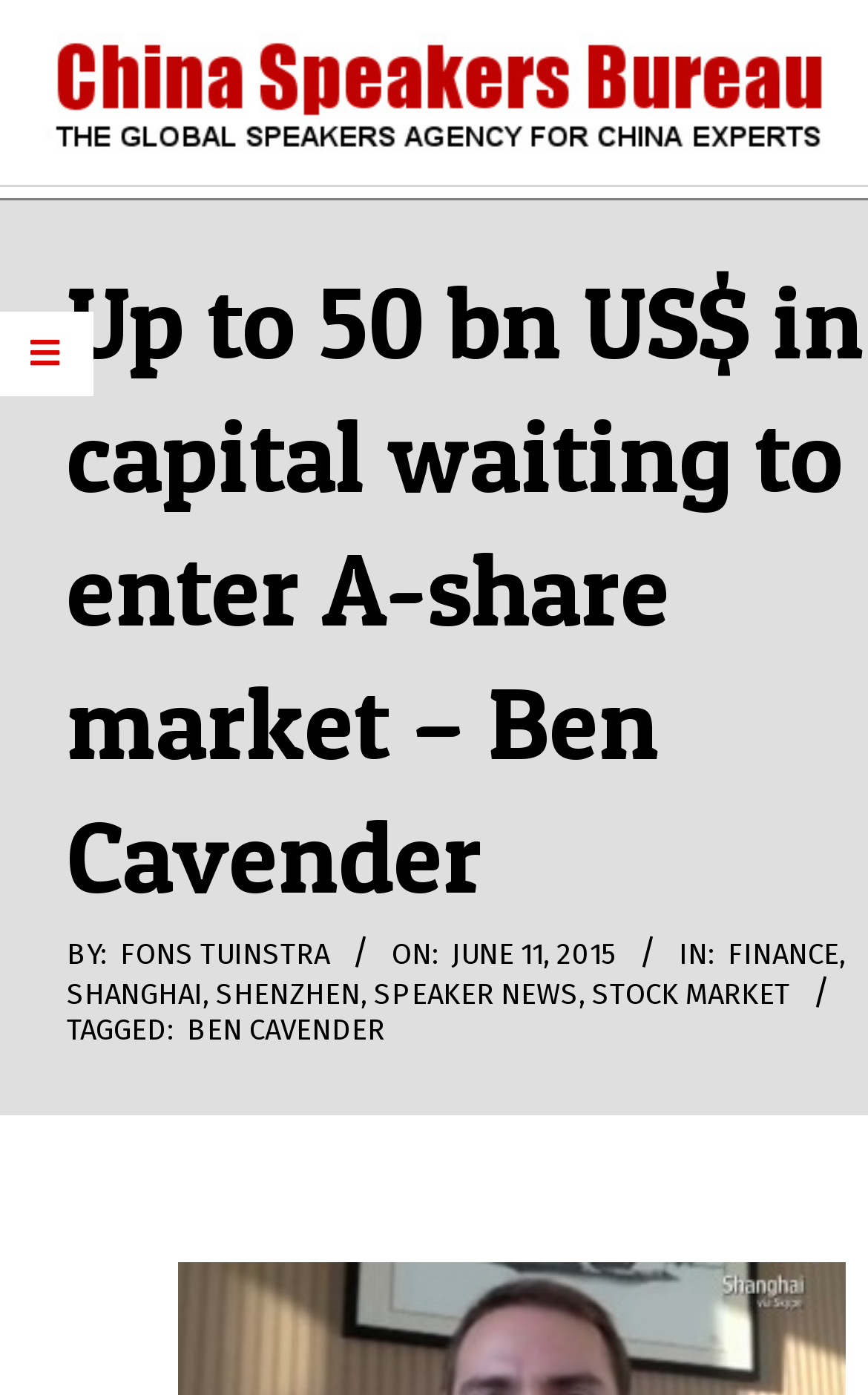Locate the bounding box coordinates of the element's region that should be clicked to carry out the following instruction: "Click China Speakers Bureau". The coordinates need to be four float numbers between 0 and 1, i.e., [left, top, right, bottom].

[0.051, 0.024, 0.962, 0.109]